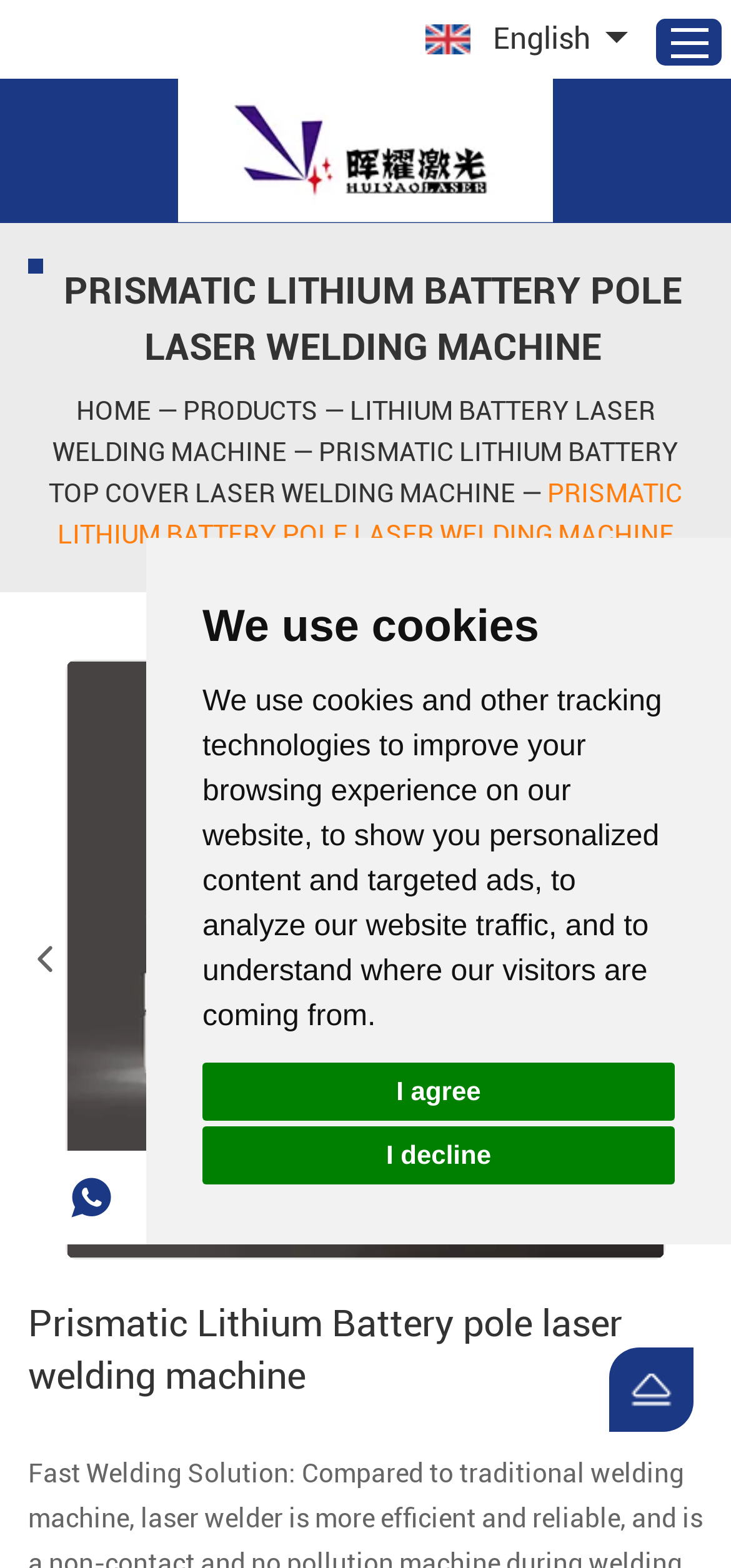Please determine the bounding box coordinates of the element to click in order to execute the following instruction: "Click on Prismatic lithium battery explosion valve laser welding machine". The coordinates should be four float numbers between 0 and 1, specified as [left, top, right, bottom].

[0.09, 0.421, 0.91, 0.803]